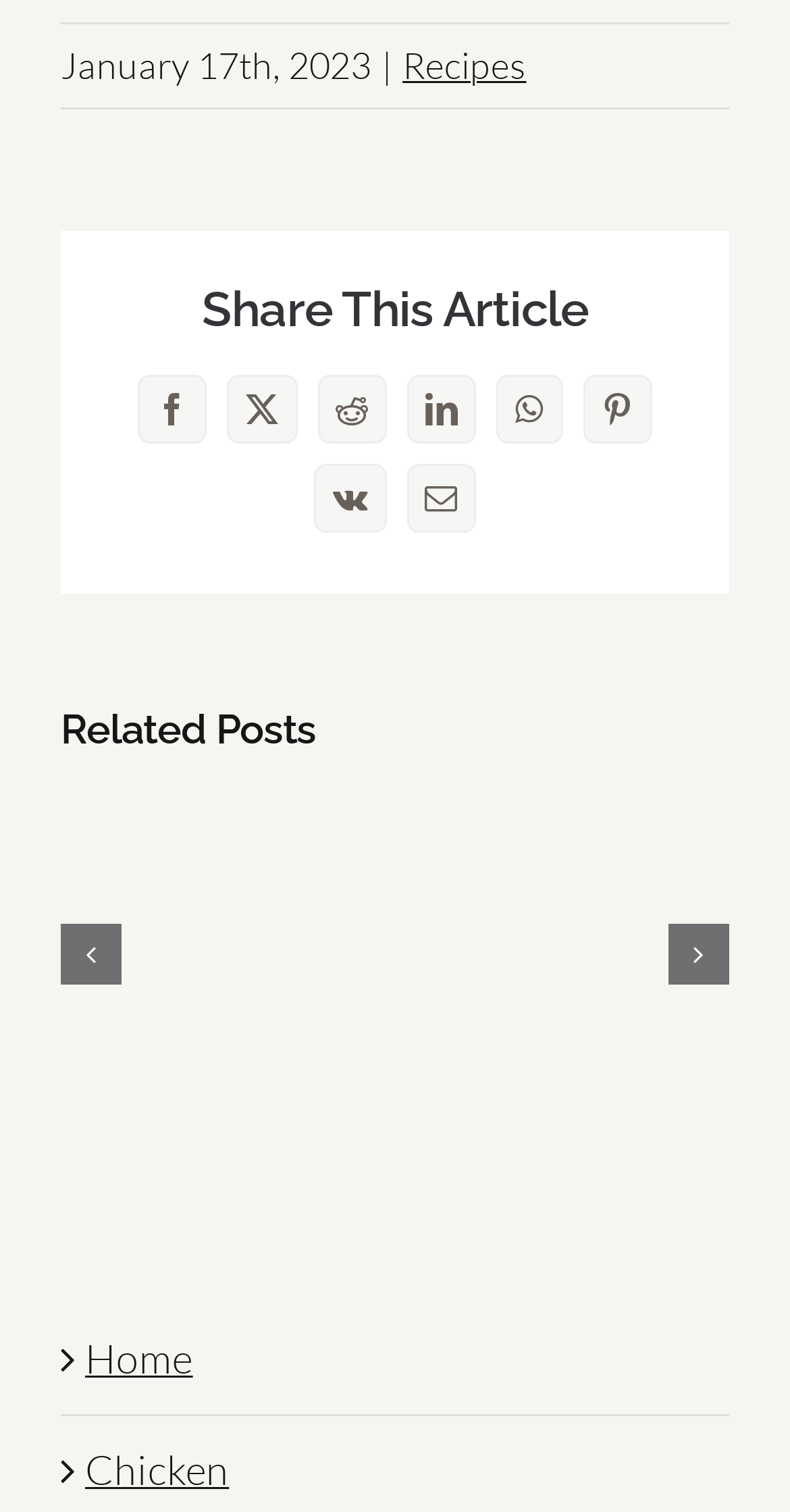Please determine the bounding box coordinates of the element to click in order to execute the following instruction: "Enter email address". The coordinates should be four float numbers between 0 and 1, specified as [left, top, right, bottom].

None